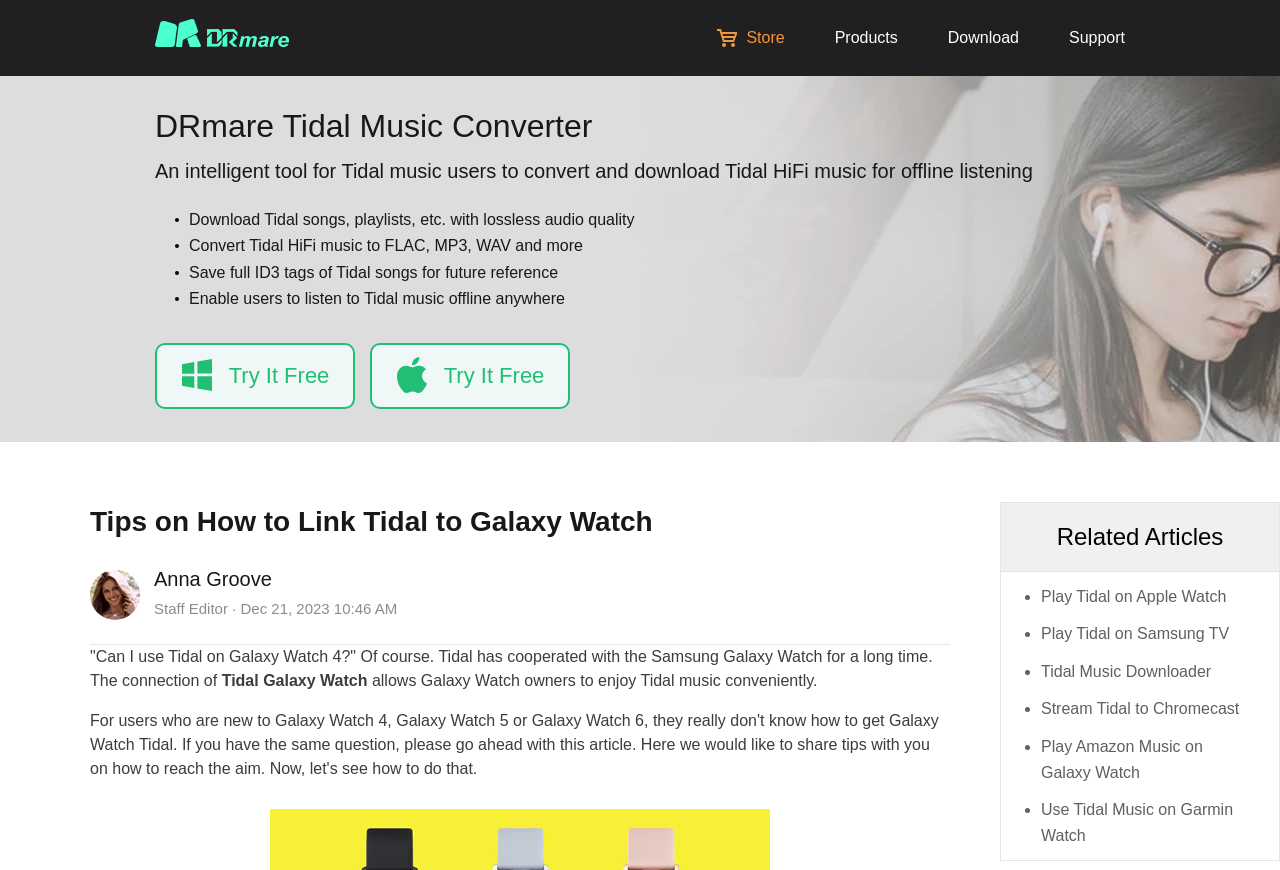Please identify the bounding box coordinates of the clickable region that I should interact with to perform the following instruction: "Learn how to Play Tidal on Apple Watch". The coordinates should be expressed as four float numbers between 0 and 1, i.e., [left, top, right, bottom].

[0.813, 0.675, 0.958, 0.695]